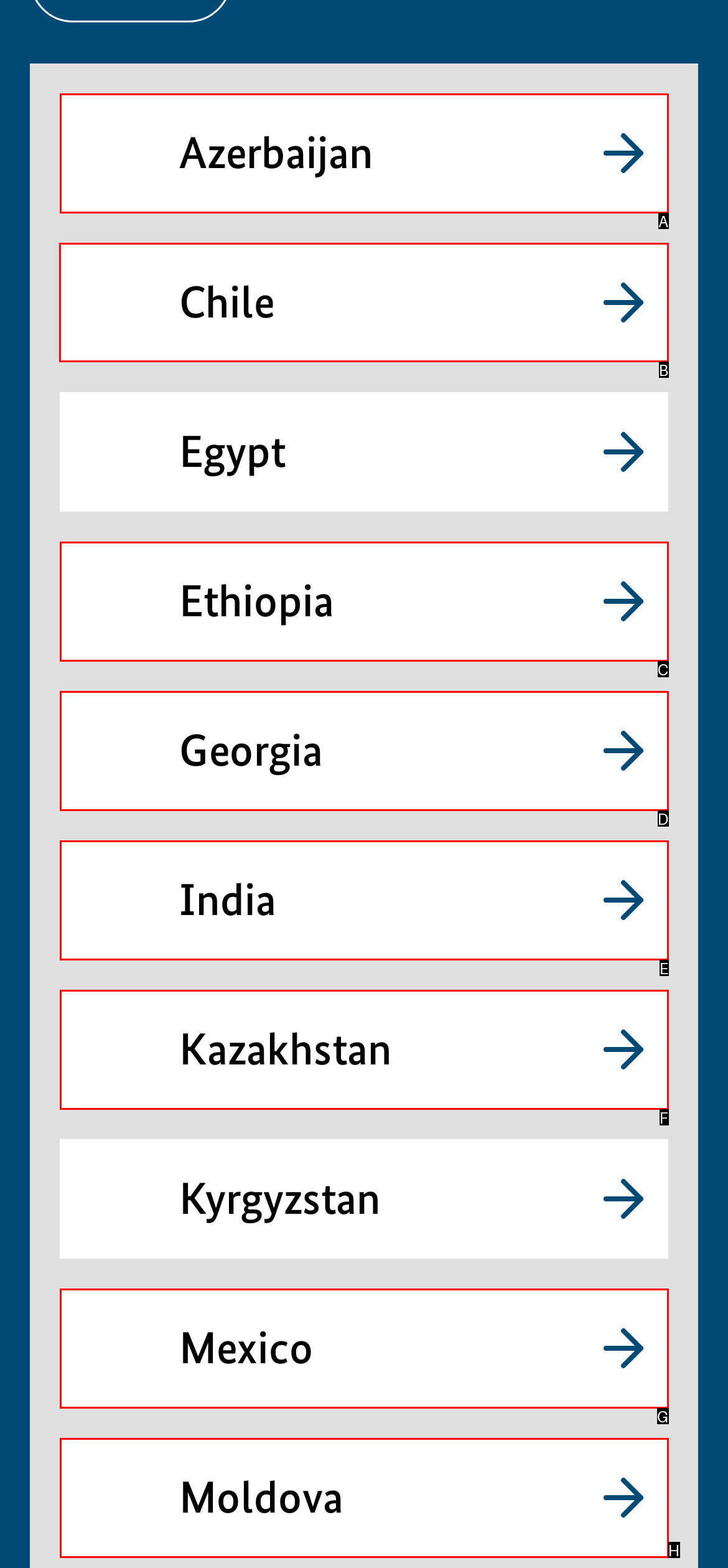Identify which lettered option to click to carry out the task: View Chile information. Provide the letter as your answer.

B